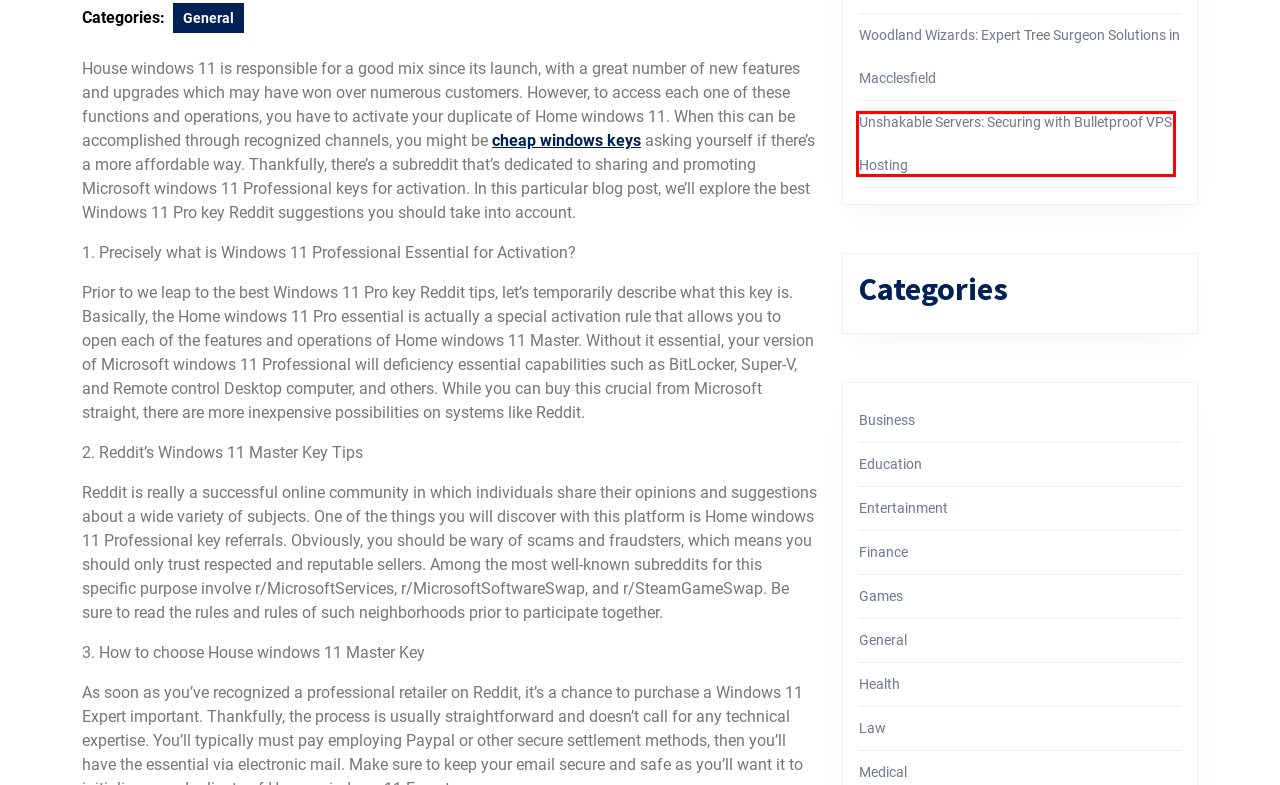Inspect the provided webpage screenshot, concentrating on the element within the red bounding box. Select the description that best represents the new webpage after you click the highlighted element. Here are the candidates:
A. Unshakable Servers: Securing with Bulletproof VPS Hosting – The Haunted Vagina
B. Education – The Haunted Vagina
C. Woodland Wizards: Expert Tree Surgeon Solutions in Macclesfield – The Haunted Vagina
D. Law – The Haunted Vagina
E. Medical – The Haunted Vagina
F. Business – The Haunted Vagina
G. Entertainment – The Haunted Vagina
H. Health – The Haunted Vagina

A